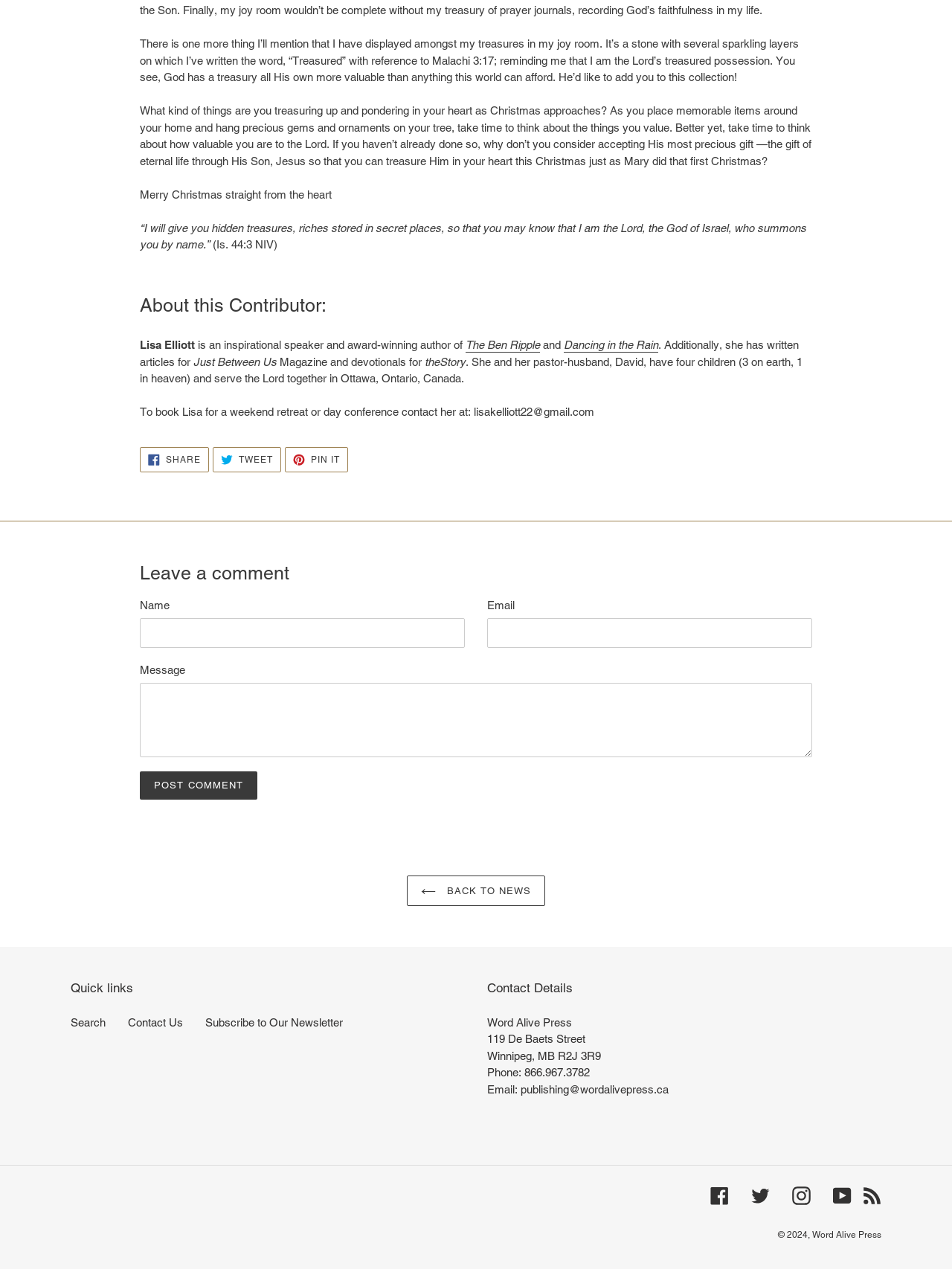Using the provided description The Ben Ripple, find the bounding box coordinates for the UI element. Provide the coordinates in (top-left x, top-left y, bottom-right x, bottom-right y) format, ensuring all values are between 0 and 1.

[0.489, 0.267, 0.567, 0.278]